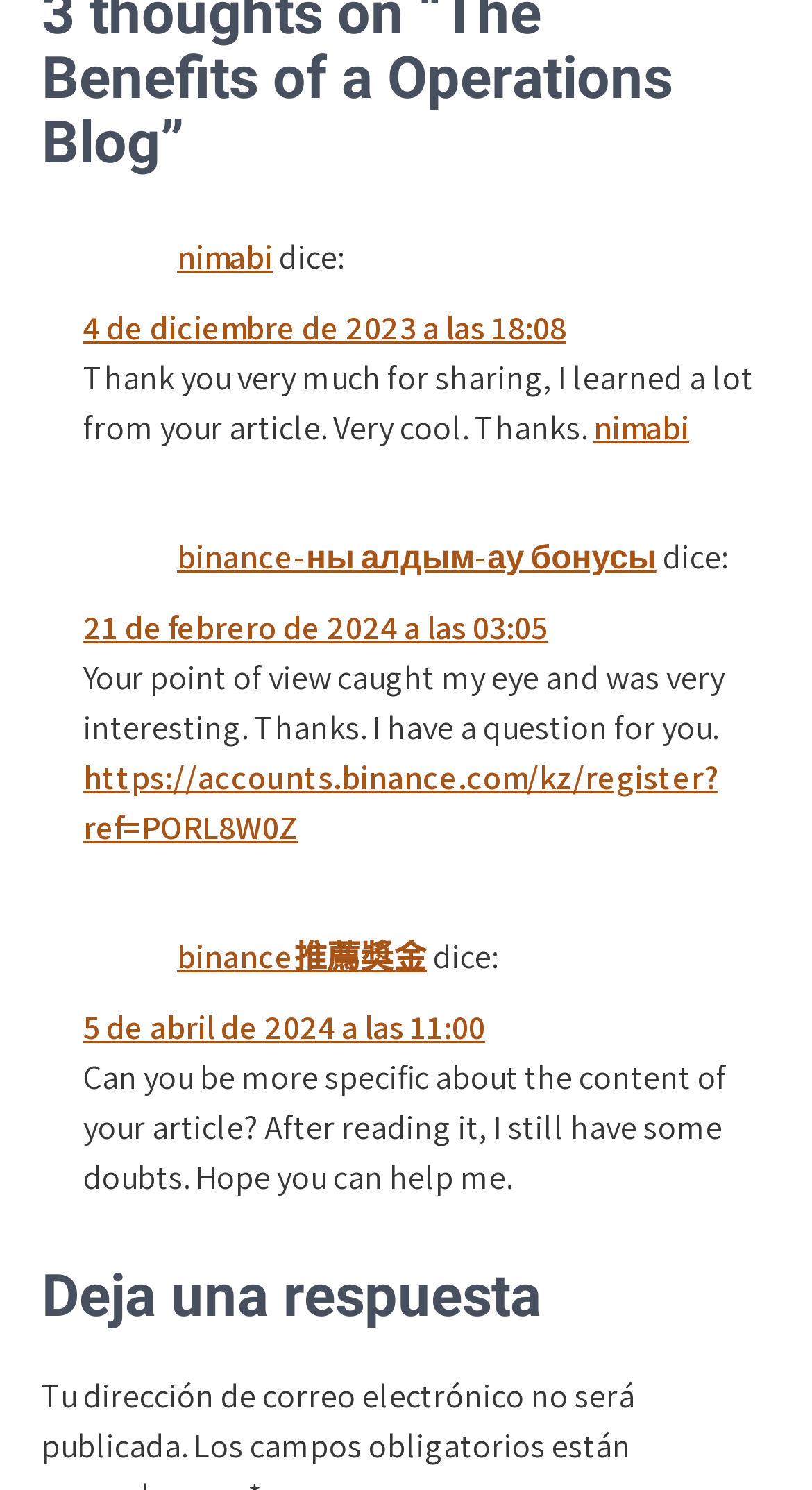Please answer the following query using a single word or phrase: 
How many links are in the first article?

3